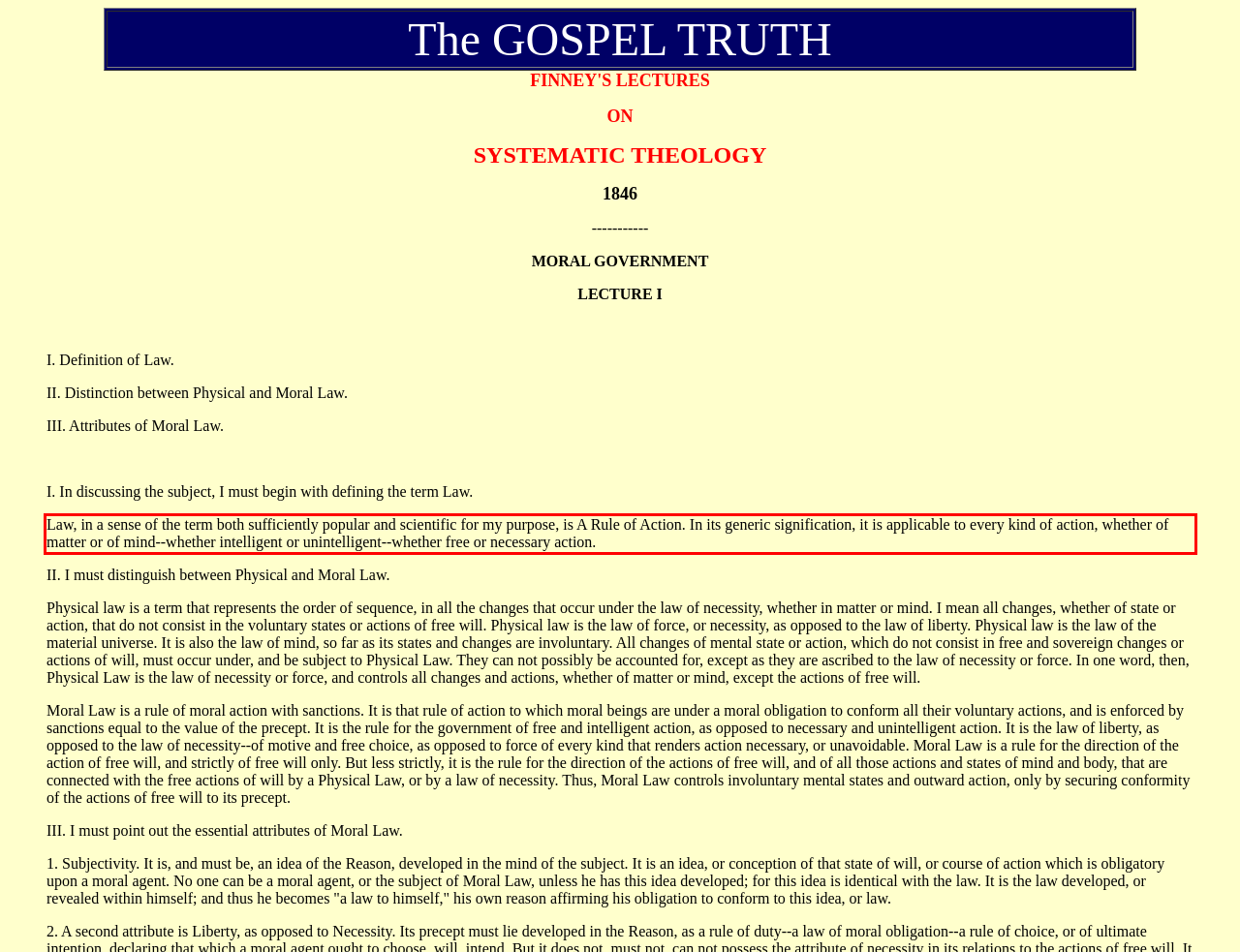By examining the provided screenshot of a webpage, recognize the text within the red bounding box and generate its text content.

Law, in a sense of the term both sufficiently popular and scientific for my purpose, is A Rule of Action. In its generic signification, it is applicable to every kind of action, whether of matter or of mind--whether intelligent or unintelligent--whether free or necessary action.